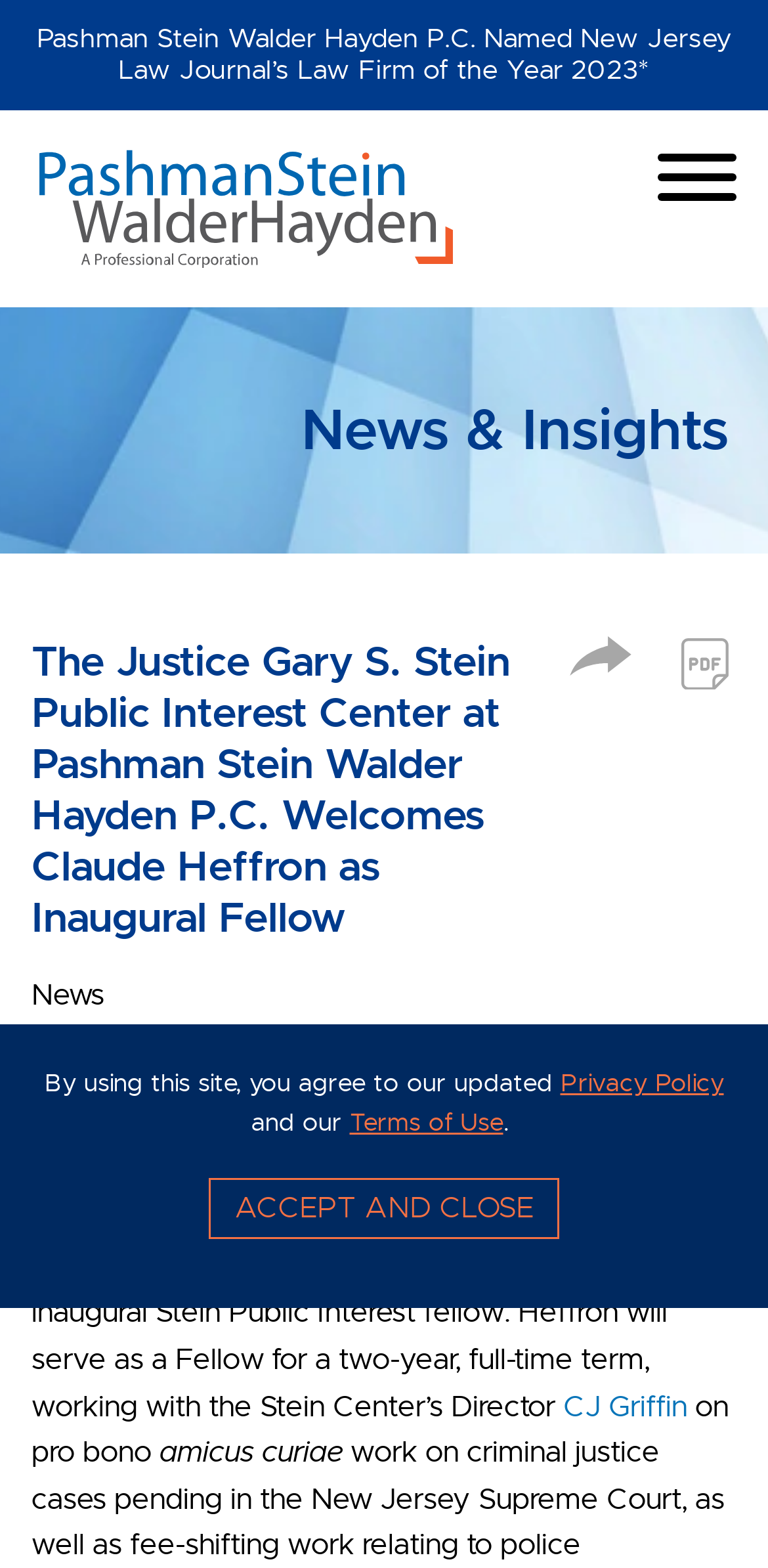Locate the bounding box coordinates of the segment that needs to be clicked to meet this instruction: "Click the link to Pashman Stein Walder Hayden P.C.".

[0.051, 0.096, 0.59, 0.171]